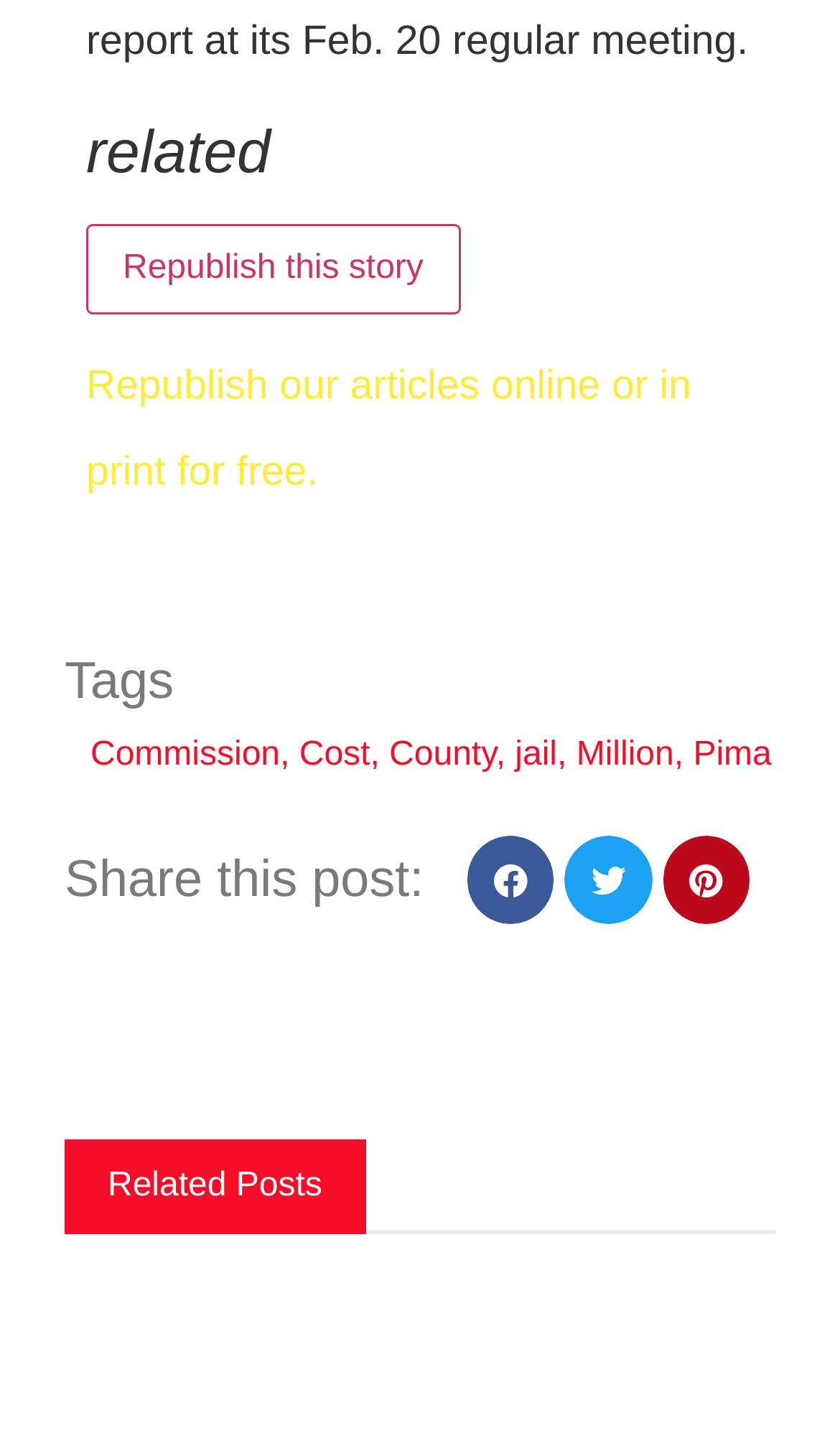Locate the bounding box of the UI element described in the following text: "Million".

[0.686, 0.508, 0.802, 0.534]